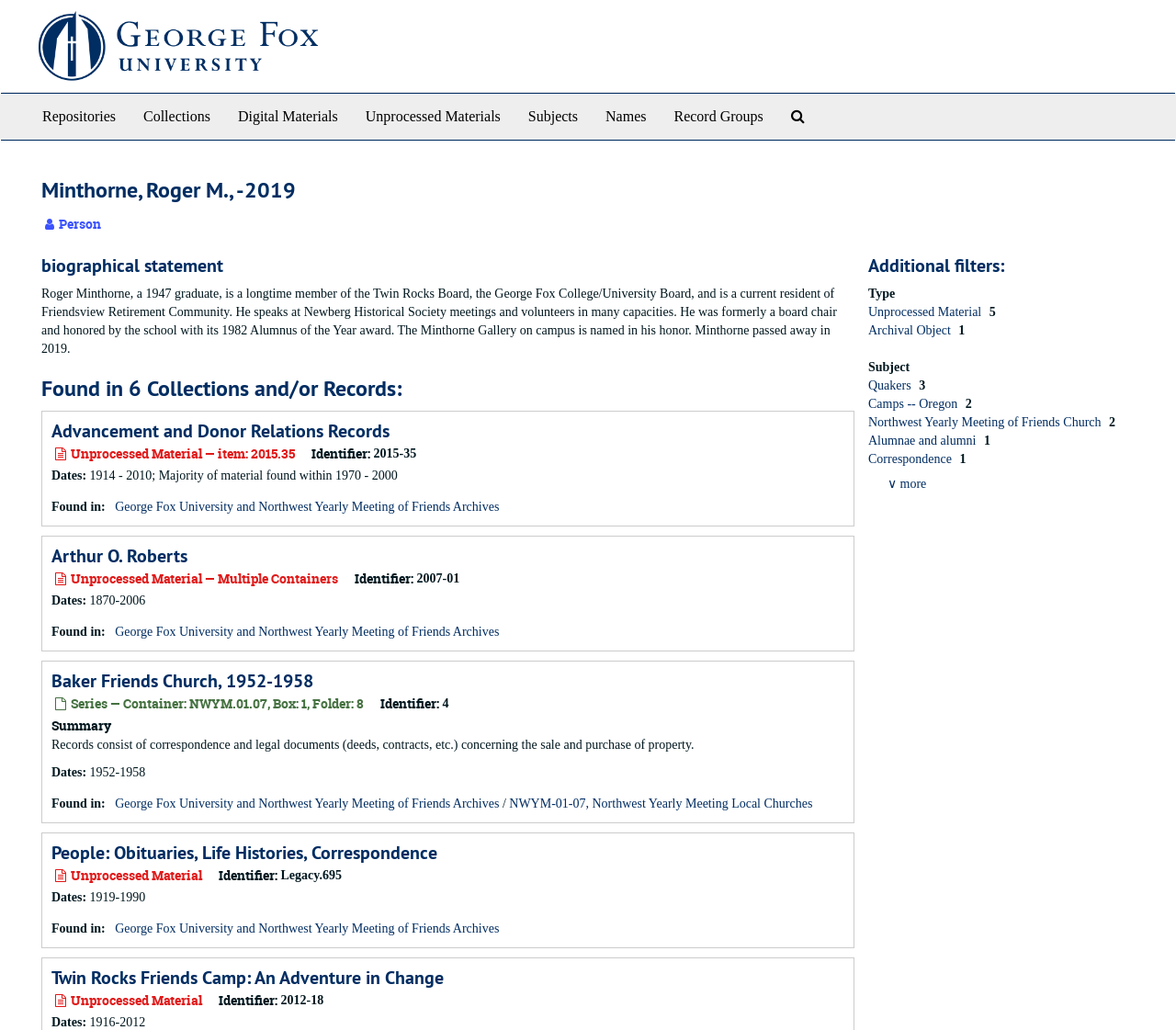Find the bounding box coordinates of the element's region that should be clicked in order to follow the given instruction: "read the summary of Baker Friends Church, 1952-1958". The coordinates should consist of four float numbers between 0 and 1, i.e., [left, top, right, bottom].

[0.044, 0.696, 0.095, 0.713]